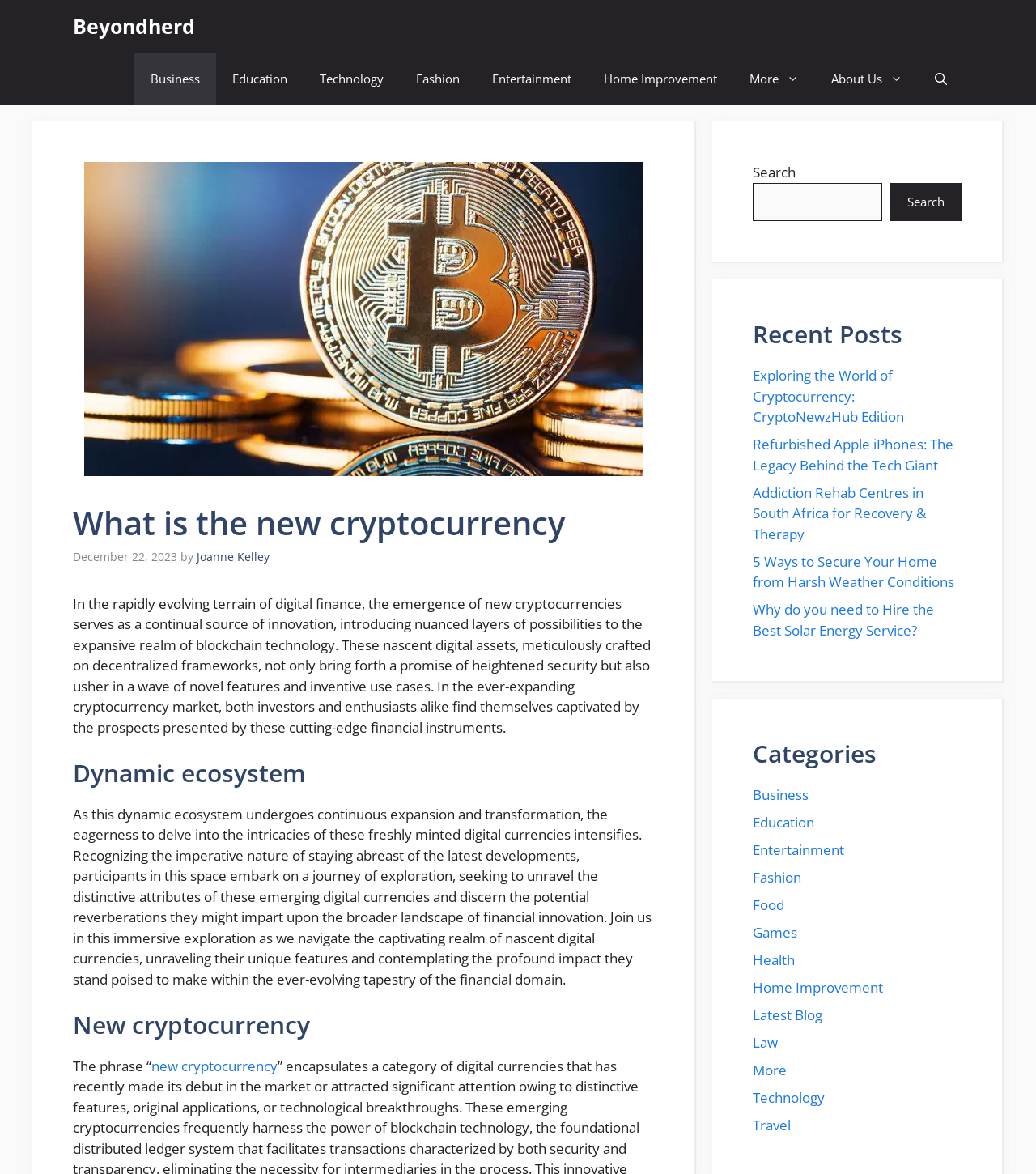Using the information from the screenshot, answer the following question thoroughly:
What is the date of the article?

The date of the article can be found by looking at the time element below the heading 'What is the new cryptocurrency', which displays the date 'December 22, 2023'.